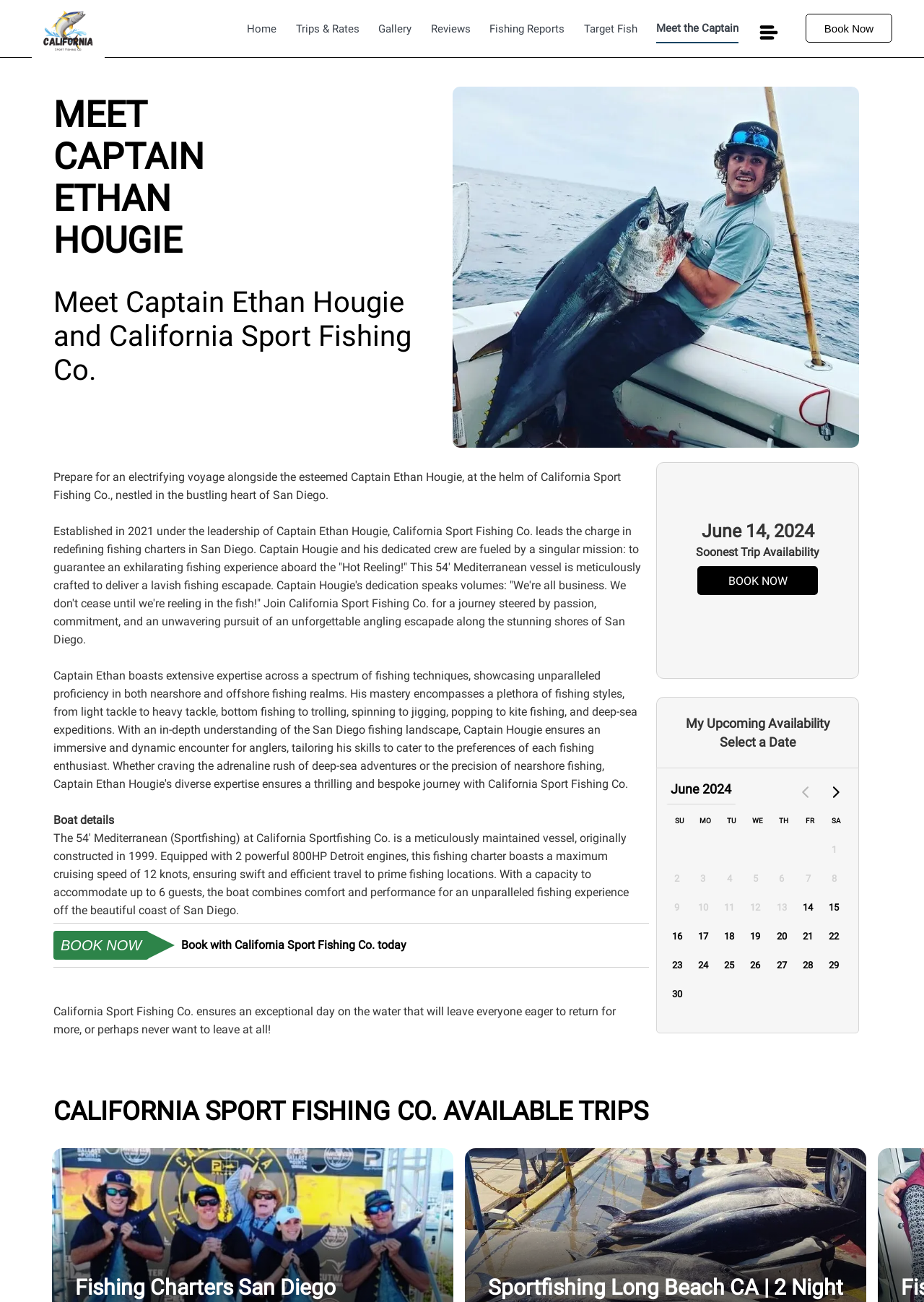Locate the primary heading on the webpage and return its text.

MEET CAPTAIN ETHAN HOUGIE